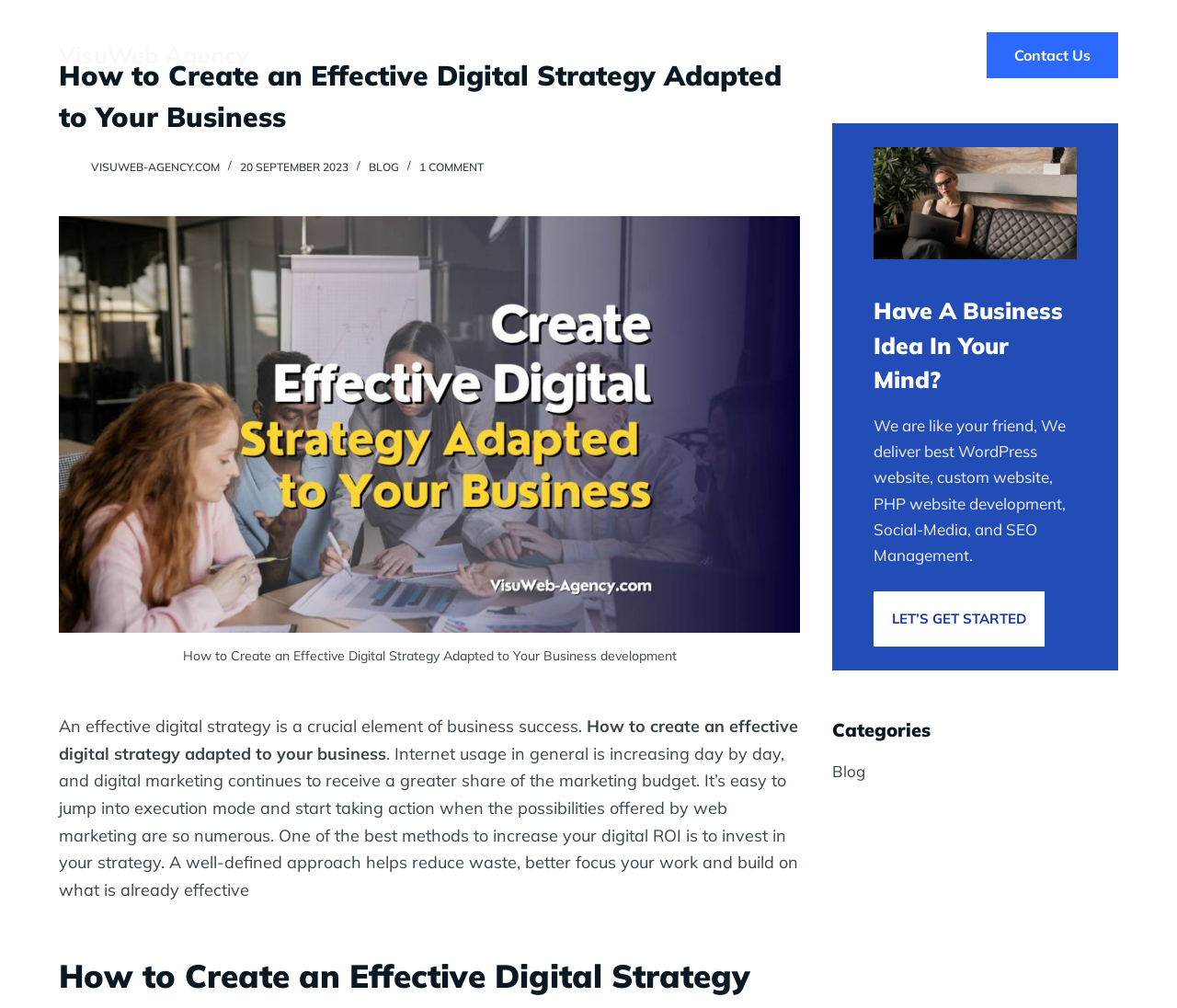Can you specify the bounding box coordinates of the area that needs to be clicked to fulfill the following instruction: "Visit 'VisuWeb Agency' website"?

[0.05, 0.04, 0.212, 0.069]